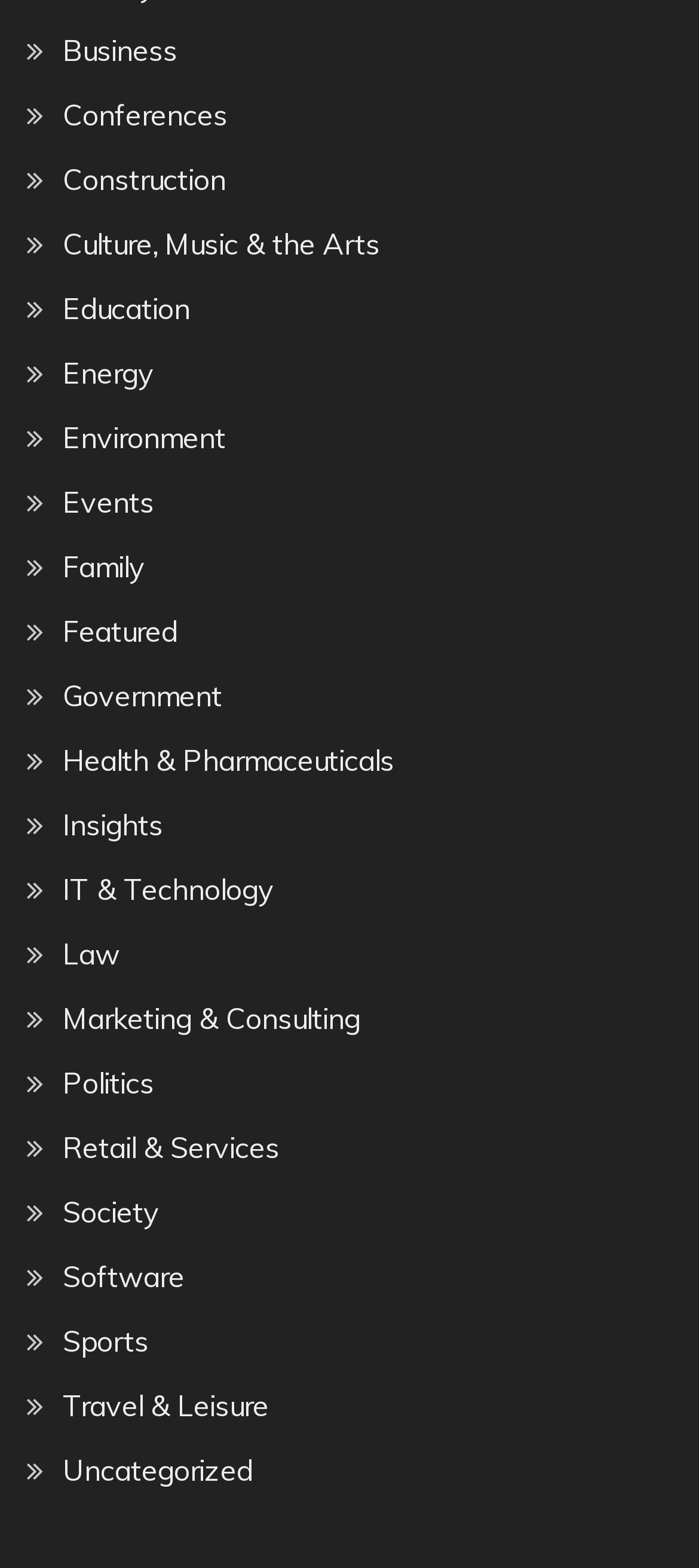Identify the bounding box for the element characterized by the following description: "Culture, Music & the Arts".

[0.09, 0.144, 0.544, 0.167]